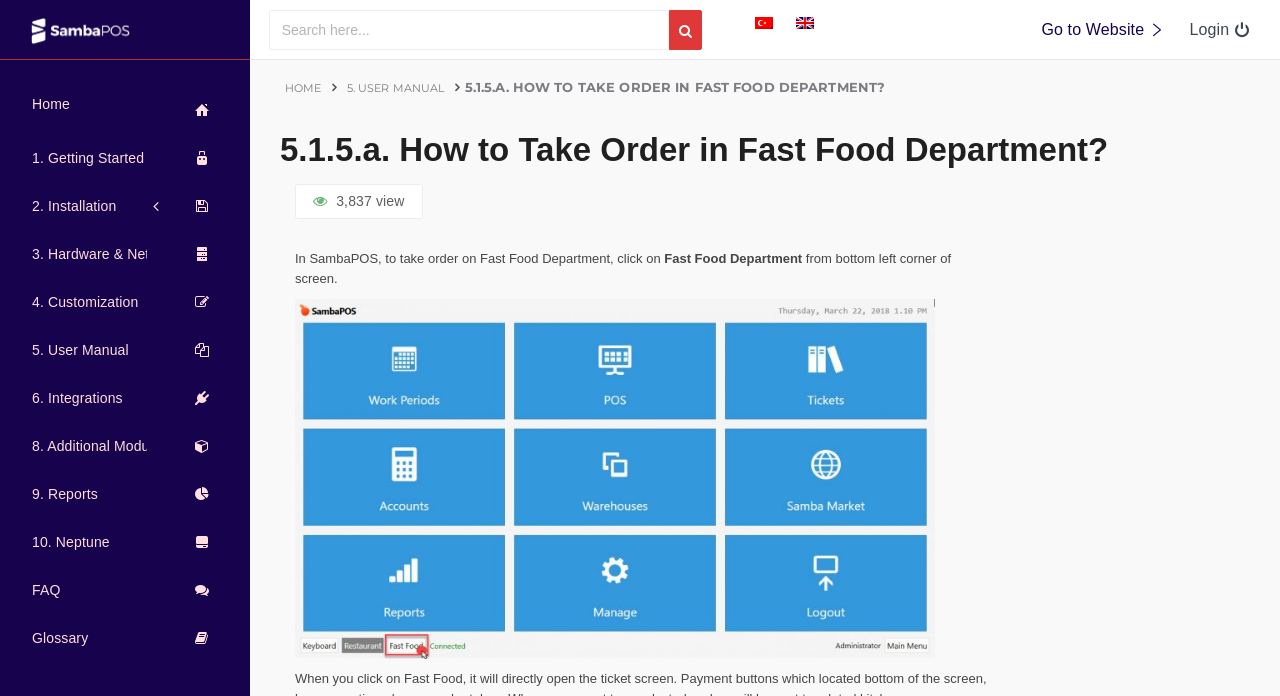Specify the bounding box coordinates of the region I need to click to perform the following instruction: "View orders". The coordinates must be four float numbers in the range of 0 to 1, i.e., [left, top, right, bottom].

[0.23, 0.264, 0.33, 0.315]